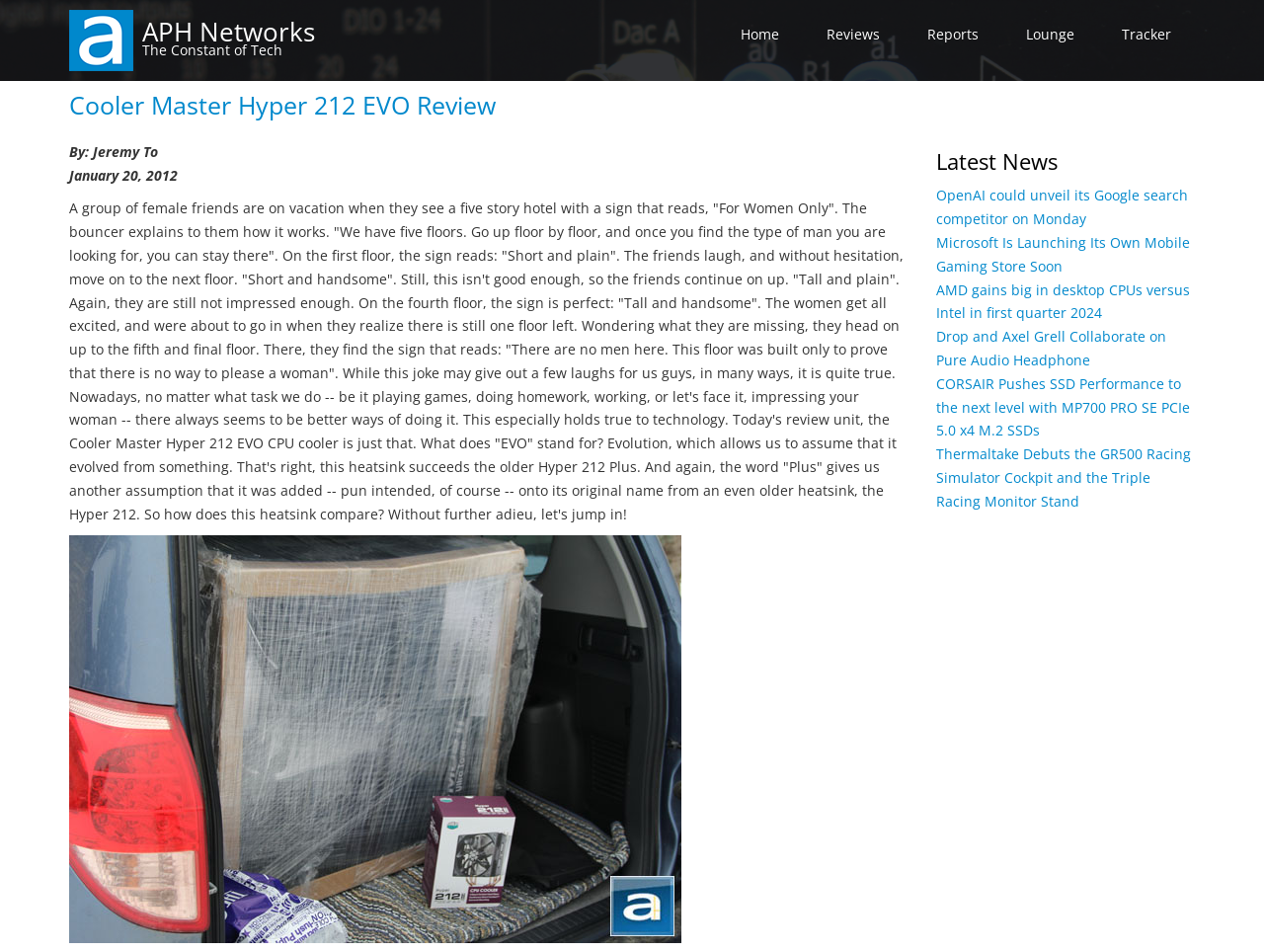Using the description "title="Home"", predict the bounding box of the relevant HTML element.

[0.055, 0.031, 0.105, 0.051]